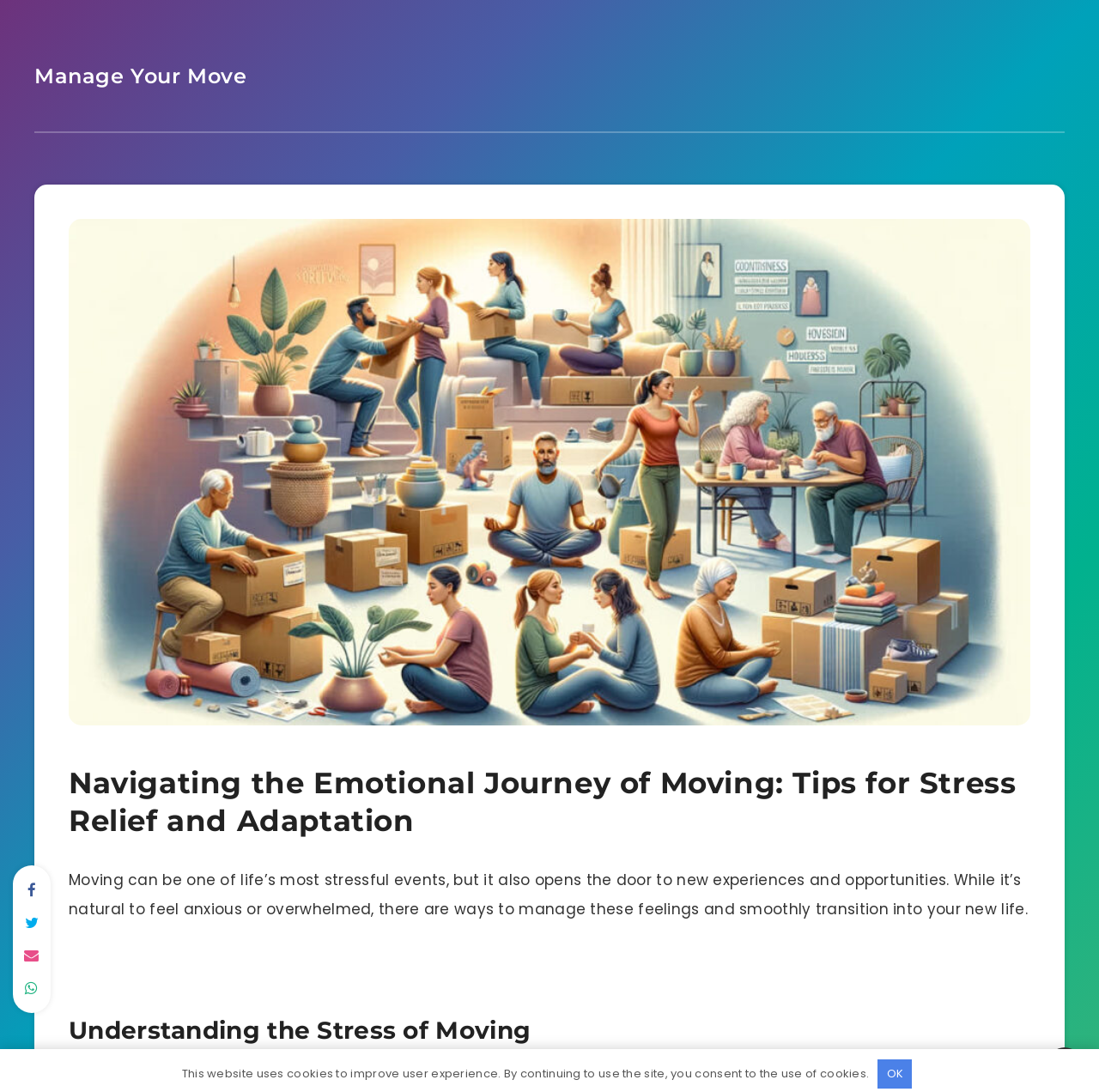What is the purpose of the icons at the top right corner?
Based on the image content, provide your answer in one word or a short phrase.

Social media links